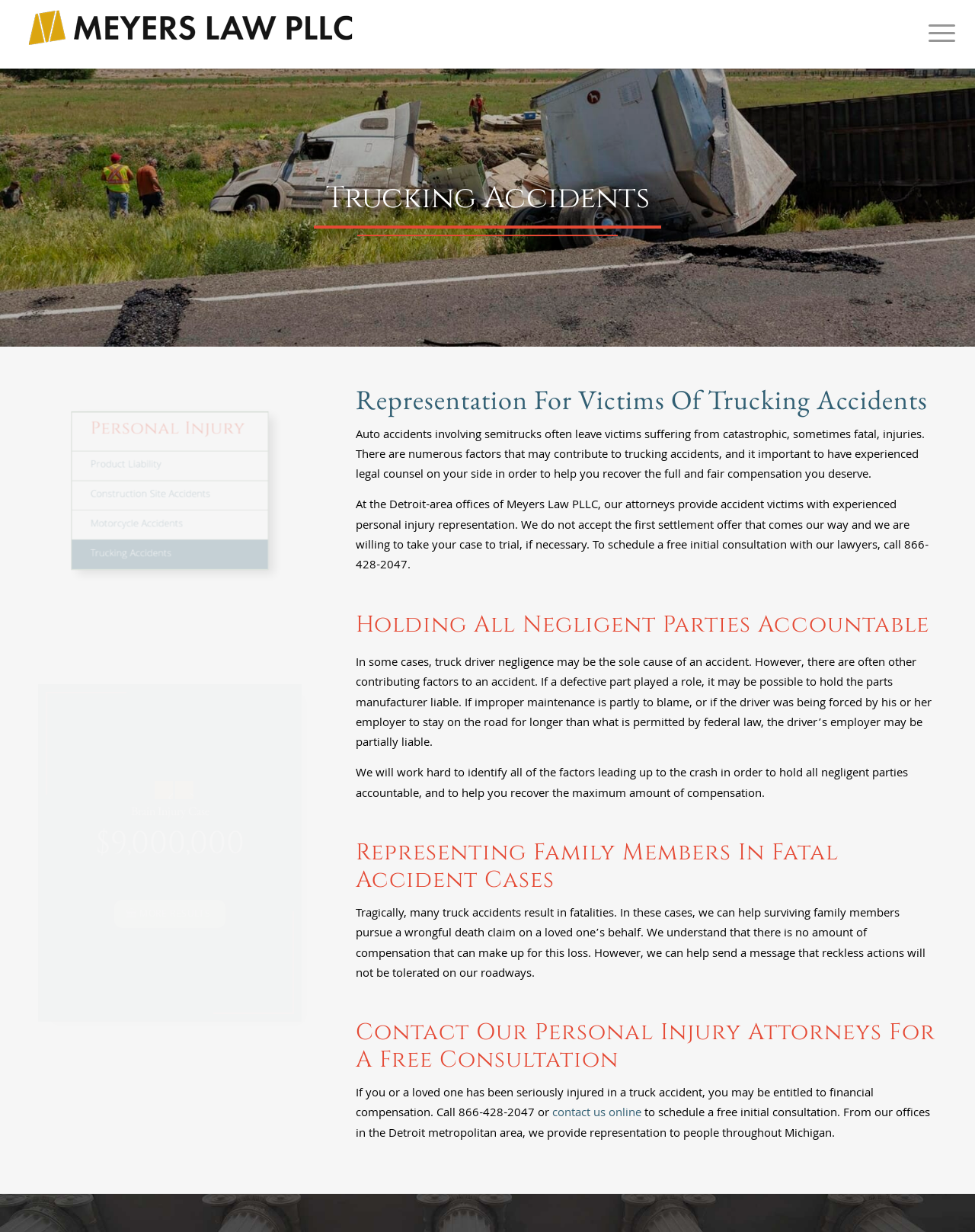Locate the bounding box coordinates of the area where you should click to accomplish the instruction: "Call the office for a free consultation".

[0.365, 0.879, 0.896, 0.912]